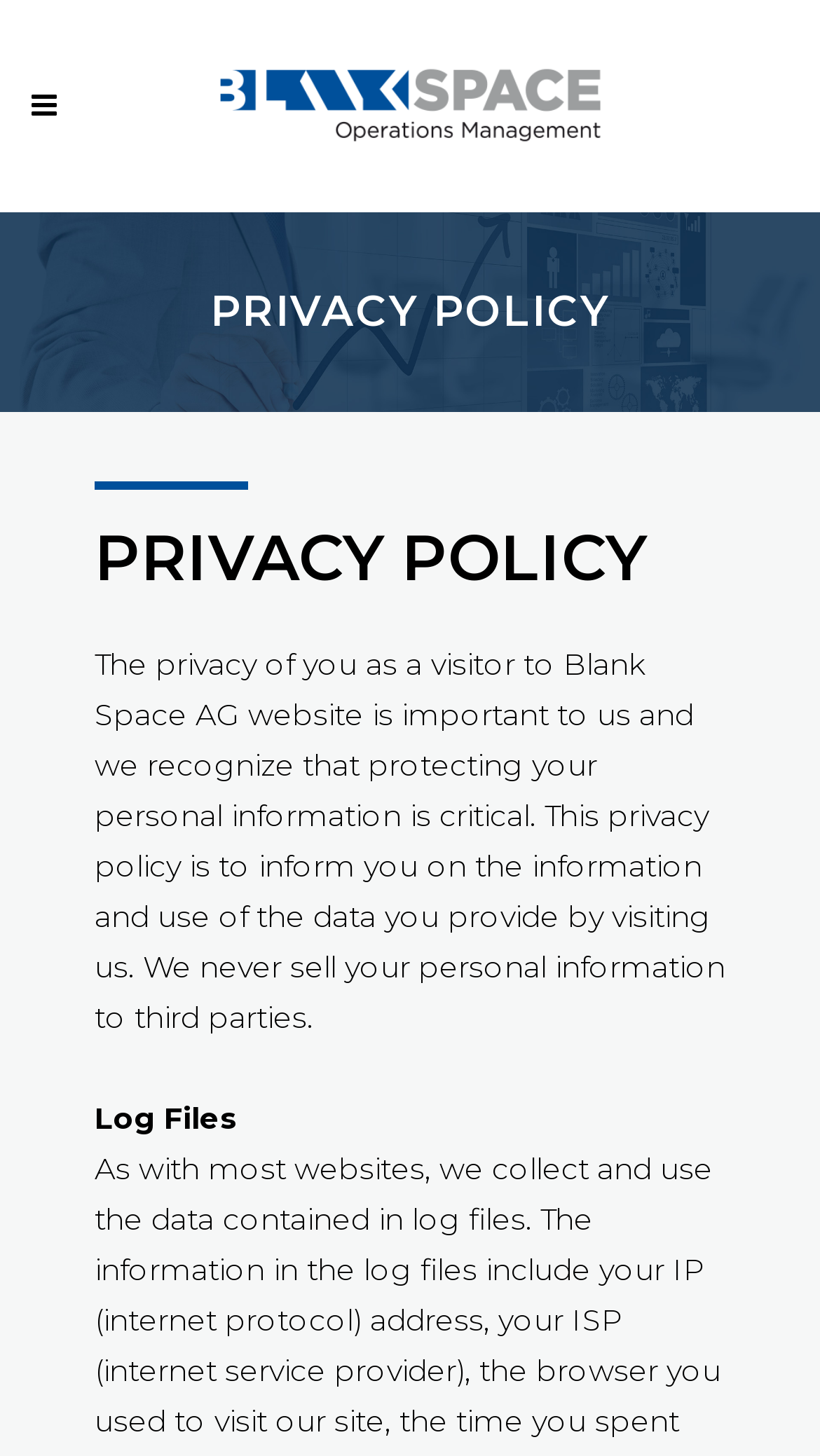From the element description alt="Logo", predict the bounding box coordinates of the UI element. The coordinates must be specified in the format (top-left x, top-left y, bottom-right x, bottom-right y) and should be within the 0 to 1 range.

[0.252, 0.014, 0.748, 0.13]